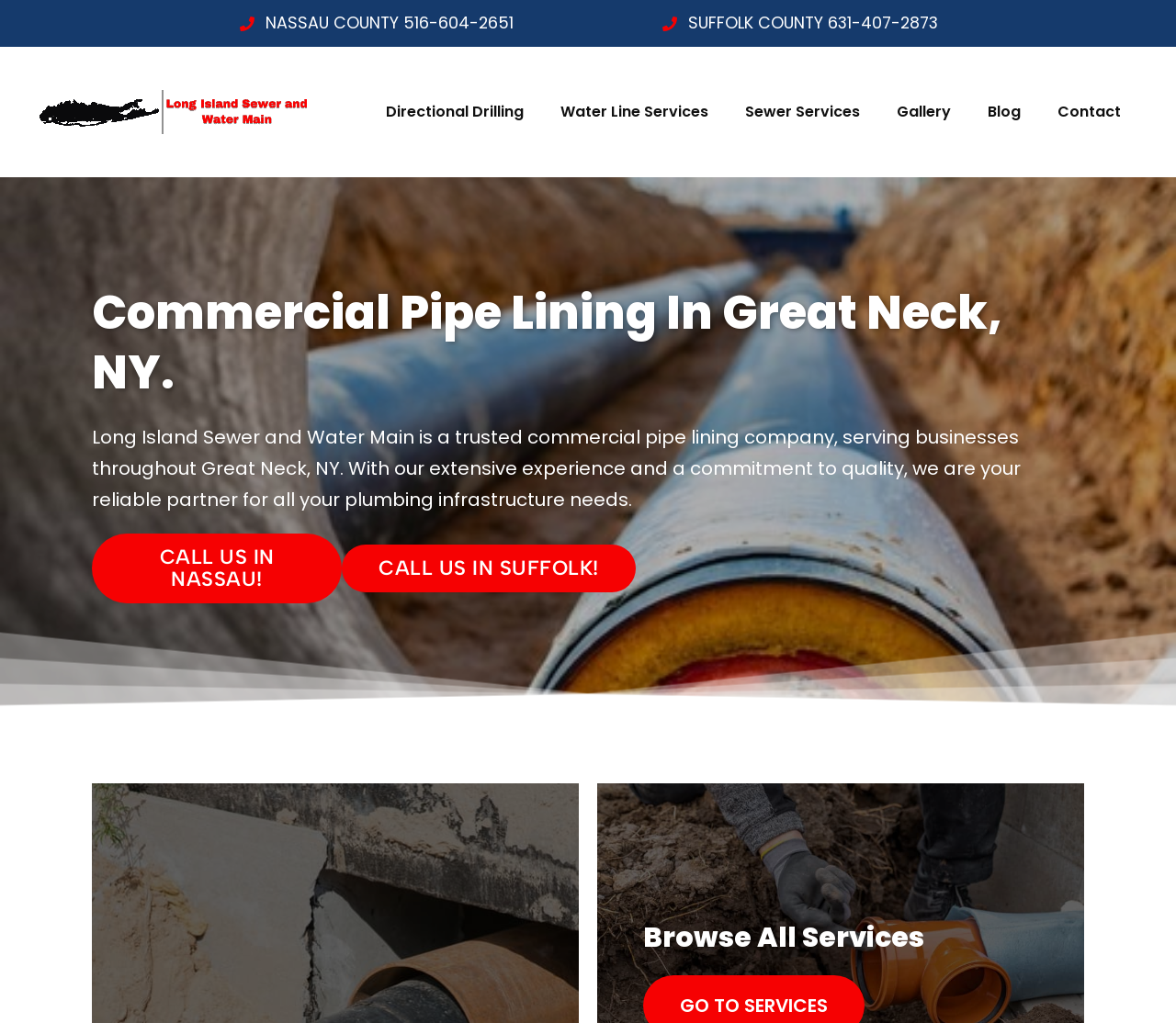Find and indicate the bounding box coordinates of the region you should select to follow the given instruction: "Contact Long Island Sewer and Water Main".

[0.884, 0.098, 0.969, 0.121]